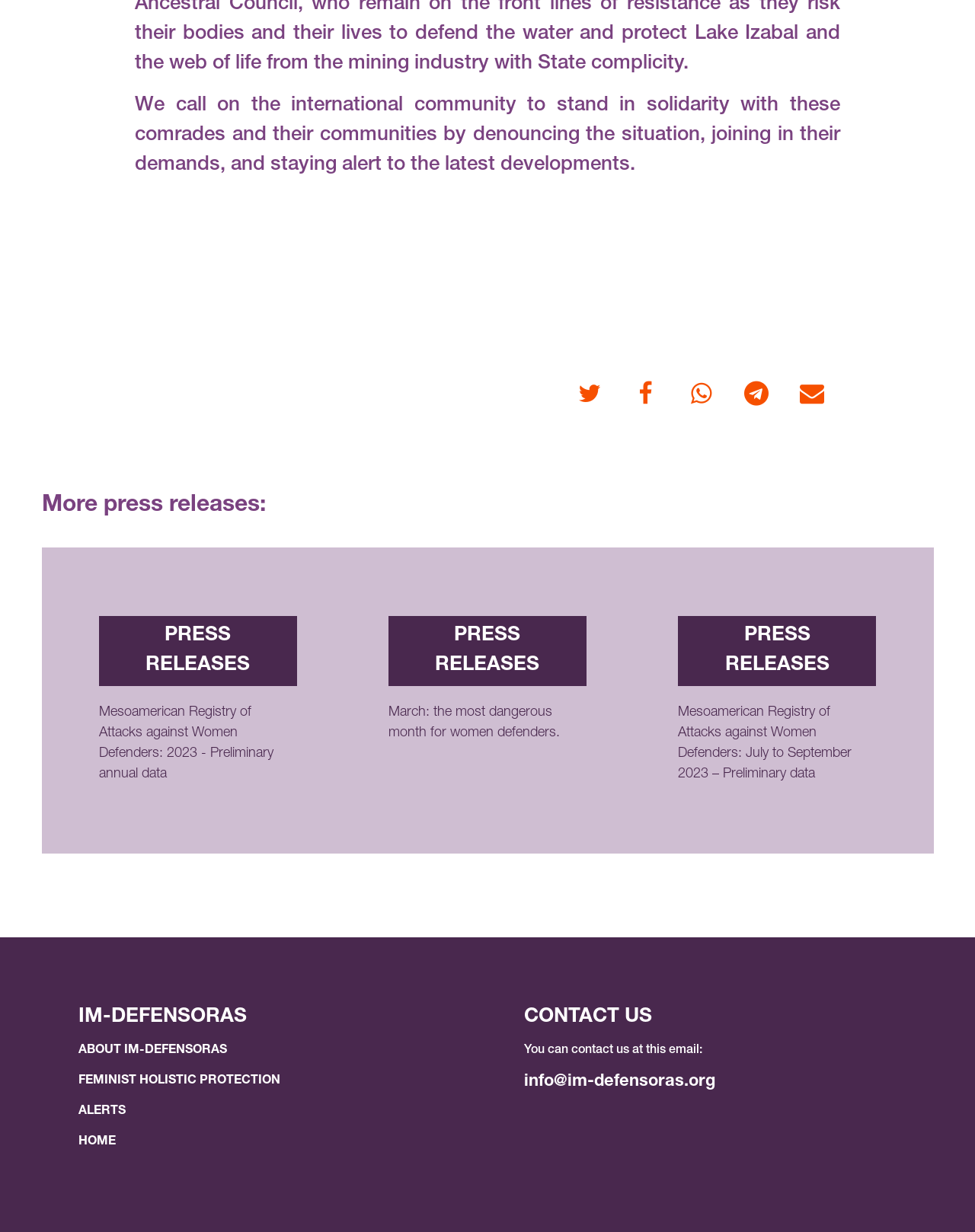Please identify the bounding box coordinates of the clickable area that will allow you to execute the instruction: "Share on Twitter".

[0.576, 0.3, 0.633, 0.339]